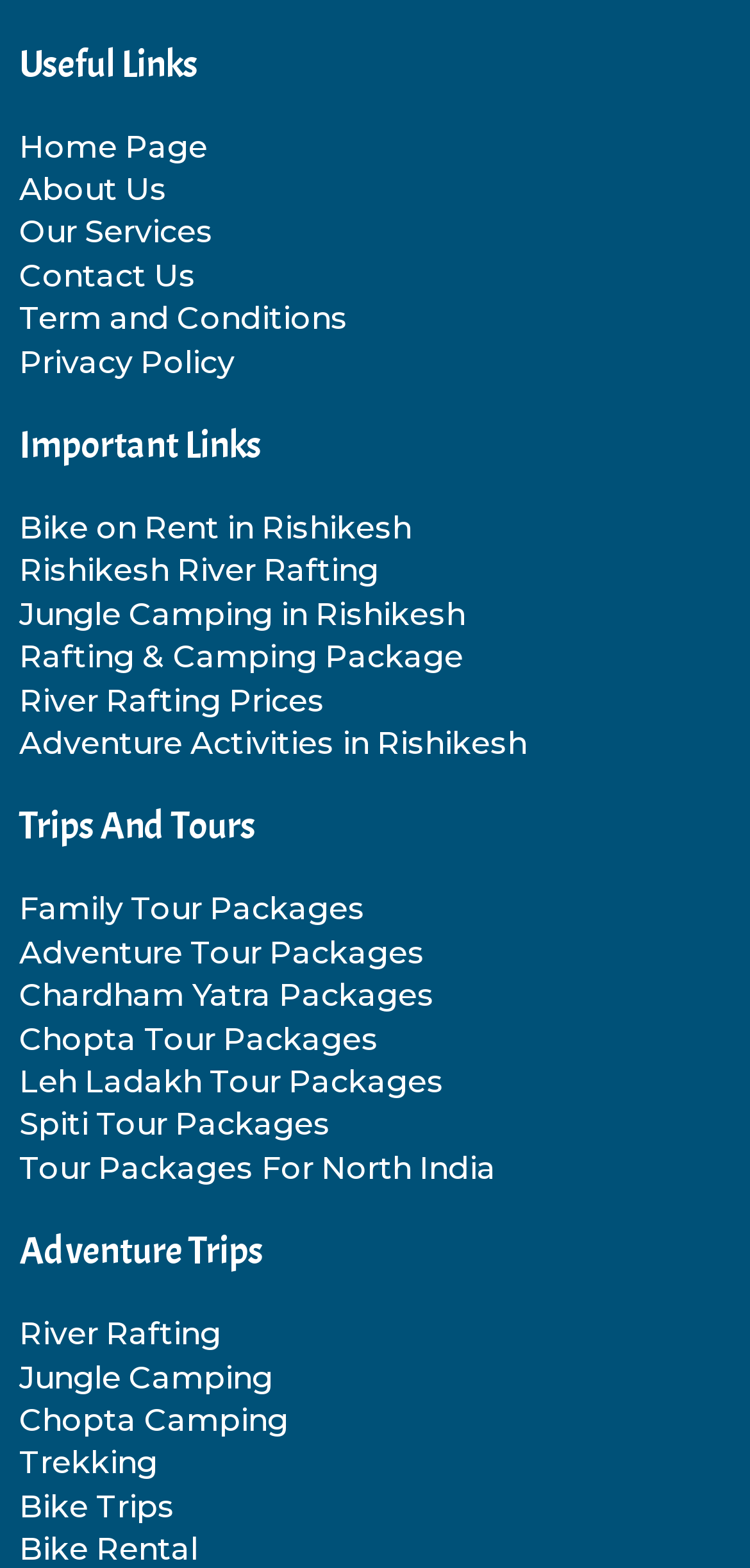What is the last link under 'Trips And Tours'?
Answer the question using a single word or phrase, according to the image.

Tour Packages For North India